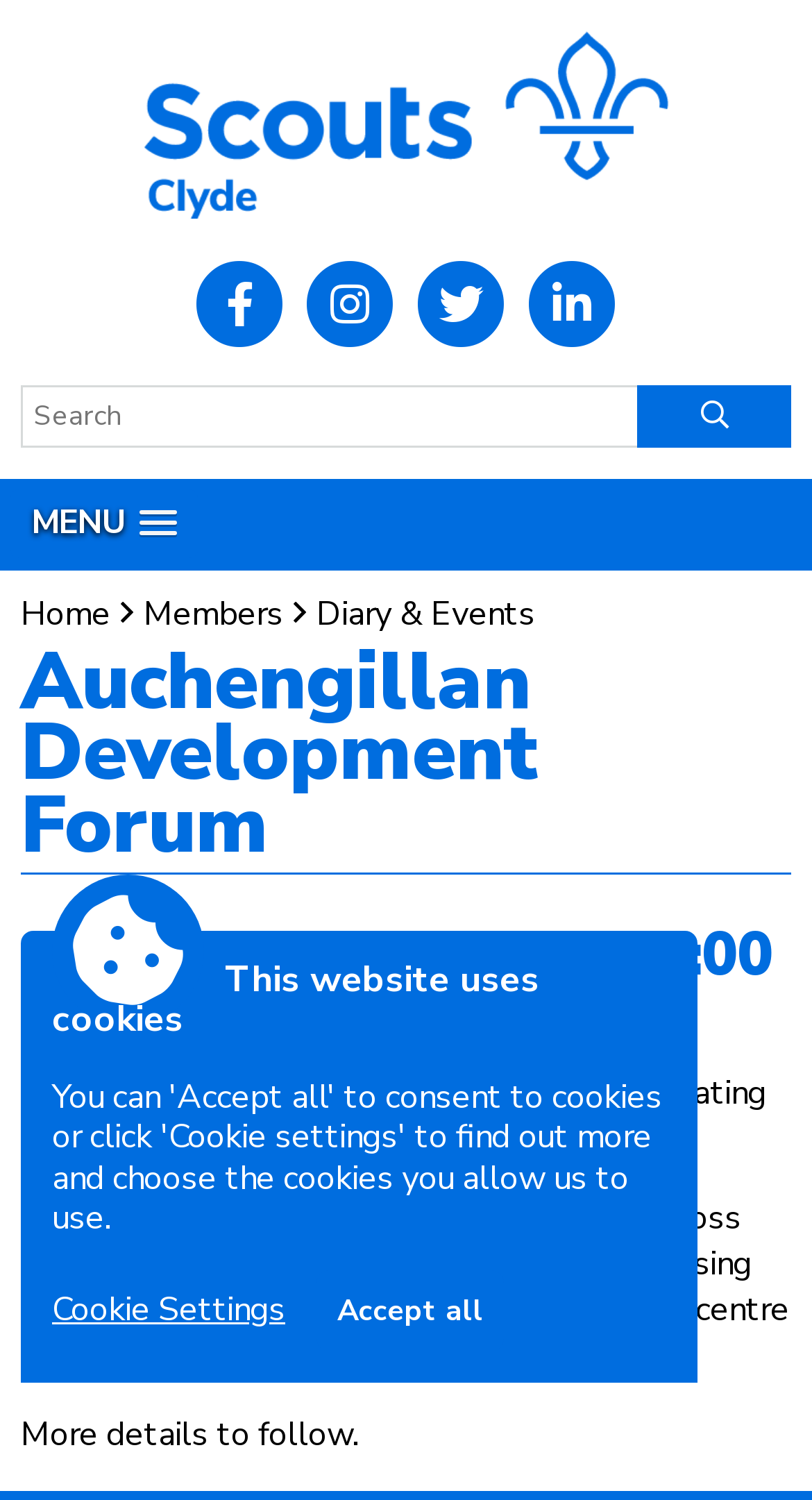Please identify the bounding box coordinates of the element that needs to be clicked to execute the following command: "Click the MENU". Provide the bounding box using four float numbers between 0 and 1, formatted as [left, top, right, bottom].

[0.013, 0.326, 0.244, 0.372]